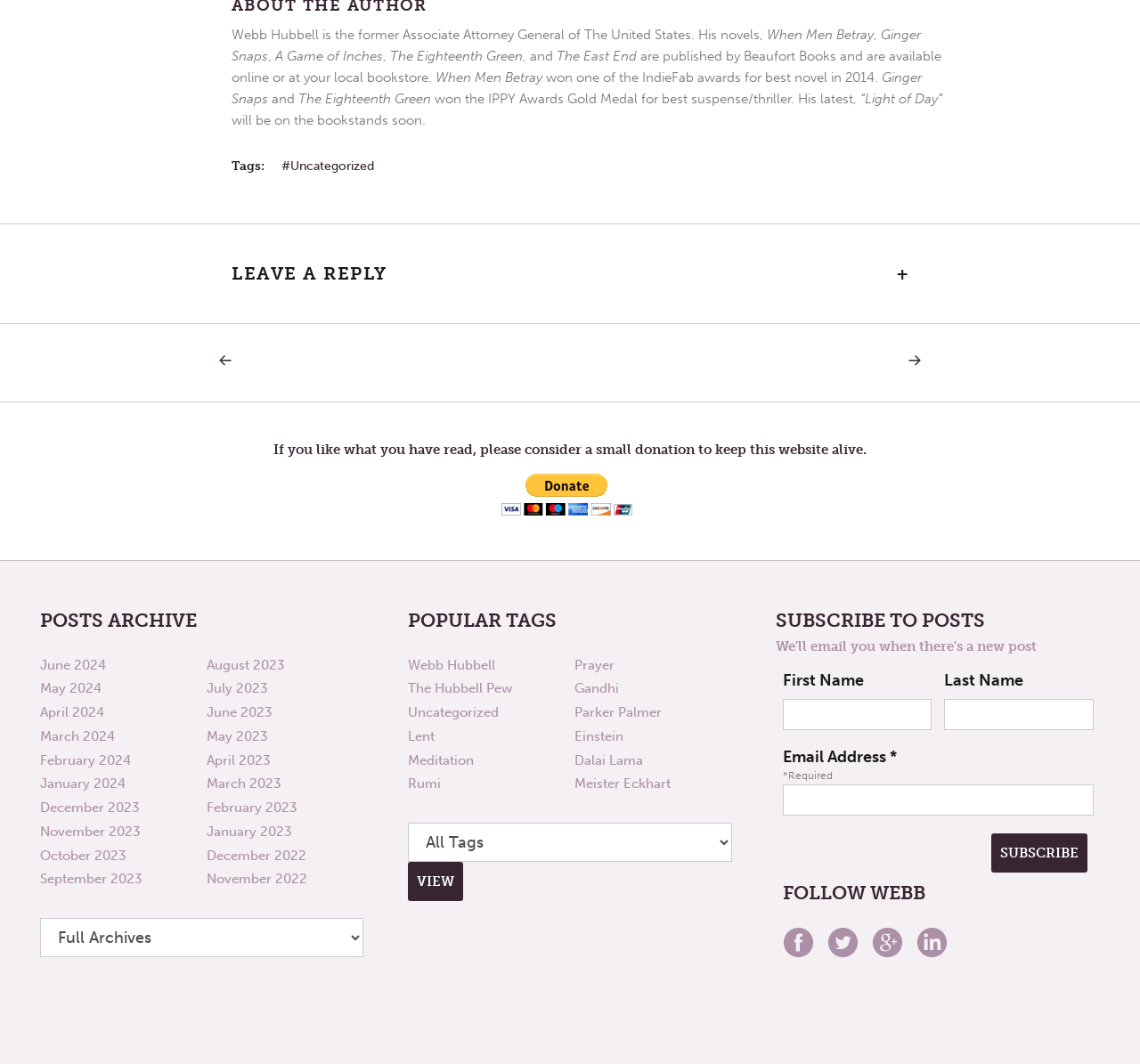Identify the bounding box coordinates for the element you need to click to achieve the following task: "Click the 'NEXT POST' link". The coordinates must be four float values ranging from 0 to 1, formatted as [left, top, right, bottom].

[0.784, 0.333, 0.812, 0.347]